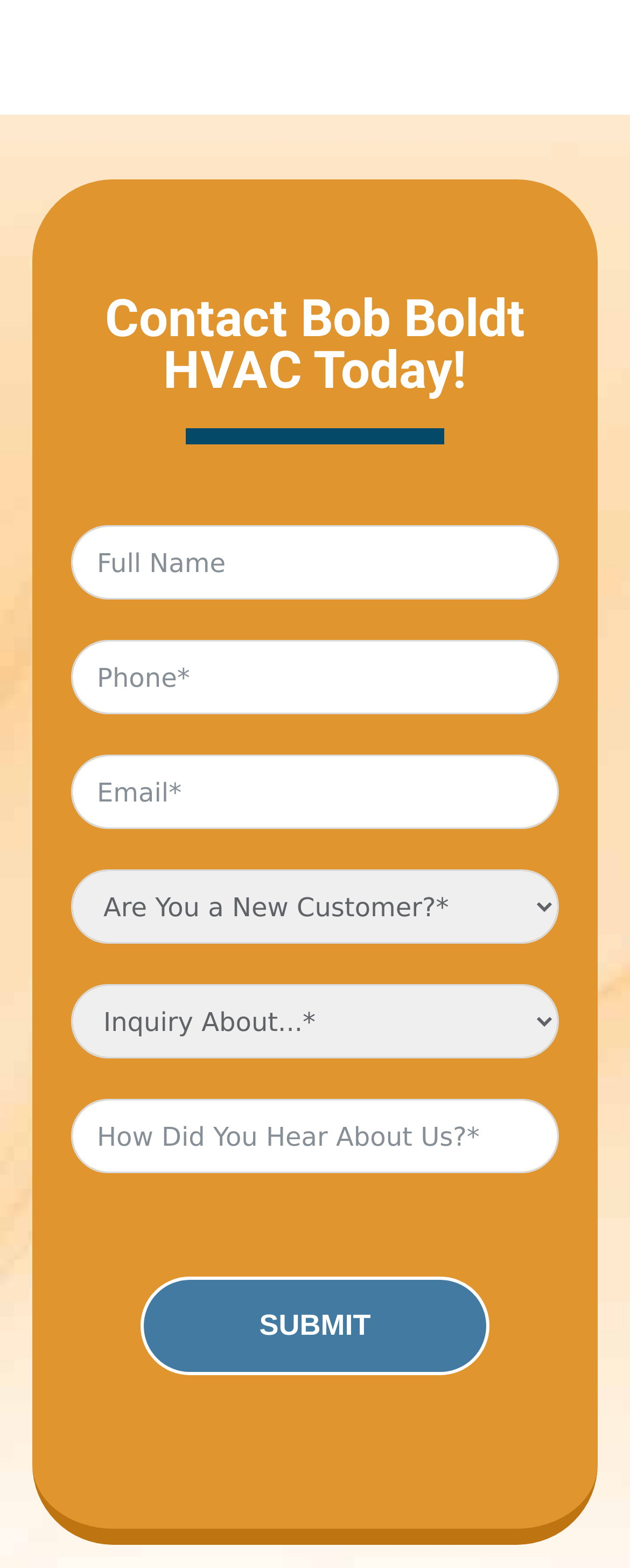Determine the bounding box coordinates of the UI element described by: "name="names" placeholder="Full Name"".

[0.113, 0.335, 0.887, 0.382]